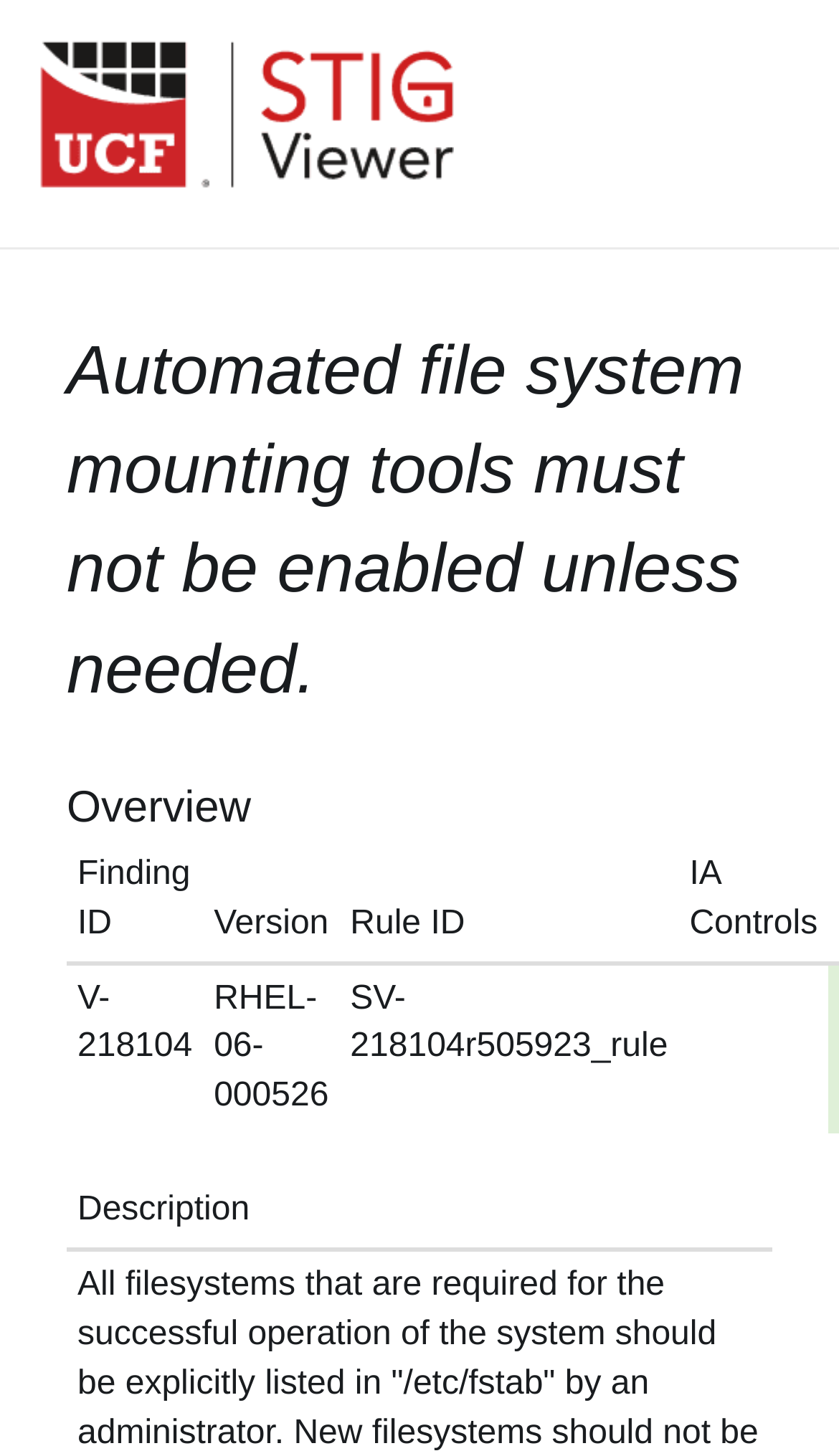How many columns are in the grid?
Answer the question with detailed information derived from the image.

I counted the number of column headers in the grid, which are 'Finding ID', 'Version', 'Rule ID', and 'IA Controls', and found that there are 4 columns in total.